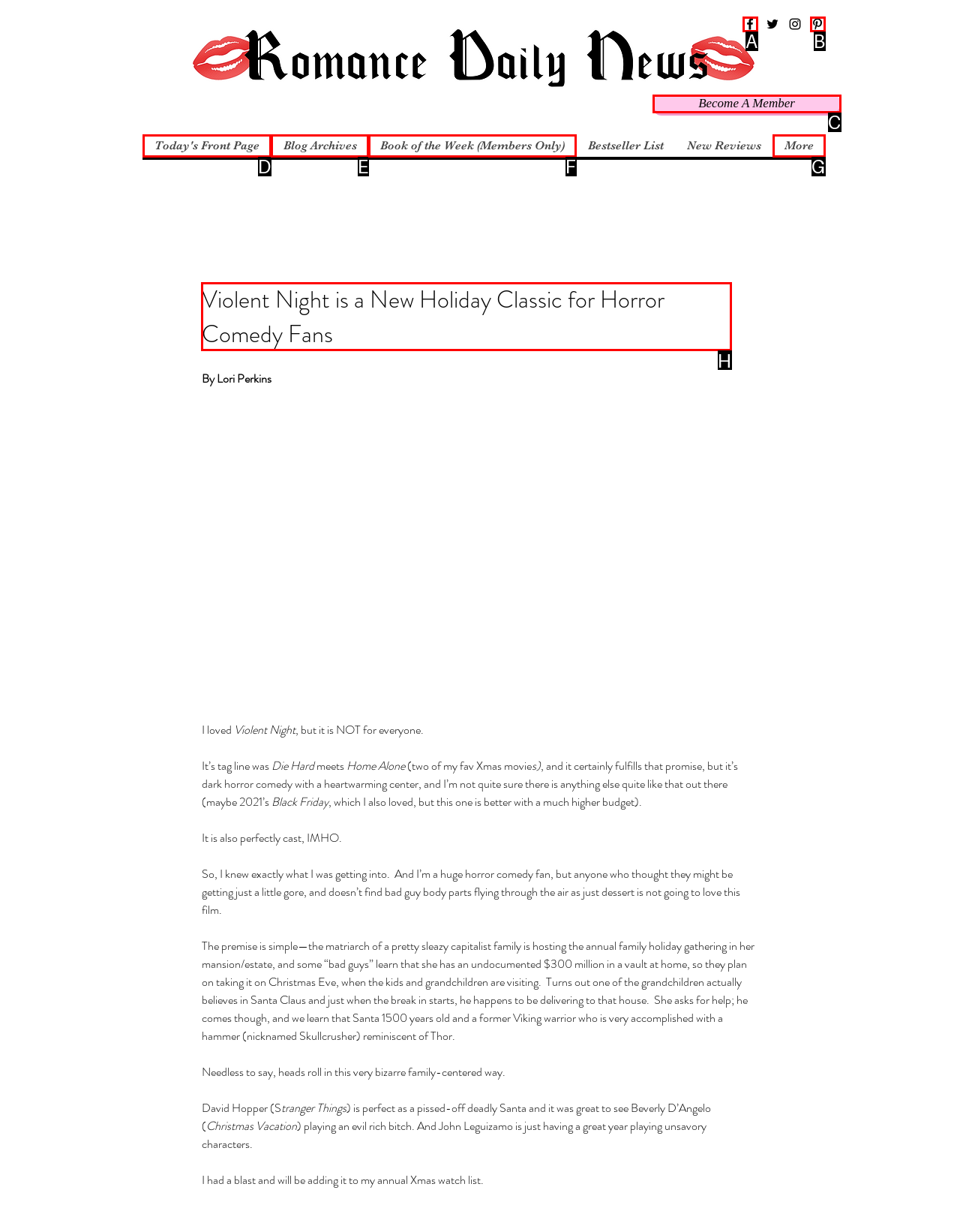Please indicate which HTML element to click in order to fulfill the following task: Read the article about 'Violent Night' Respond with the letter of the chosen option.

H